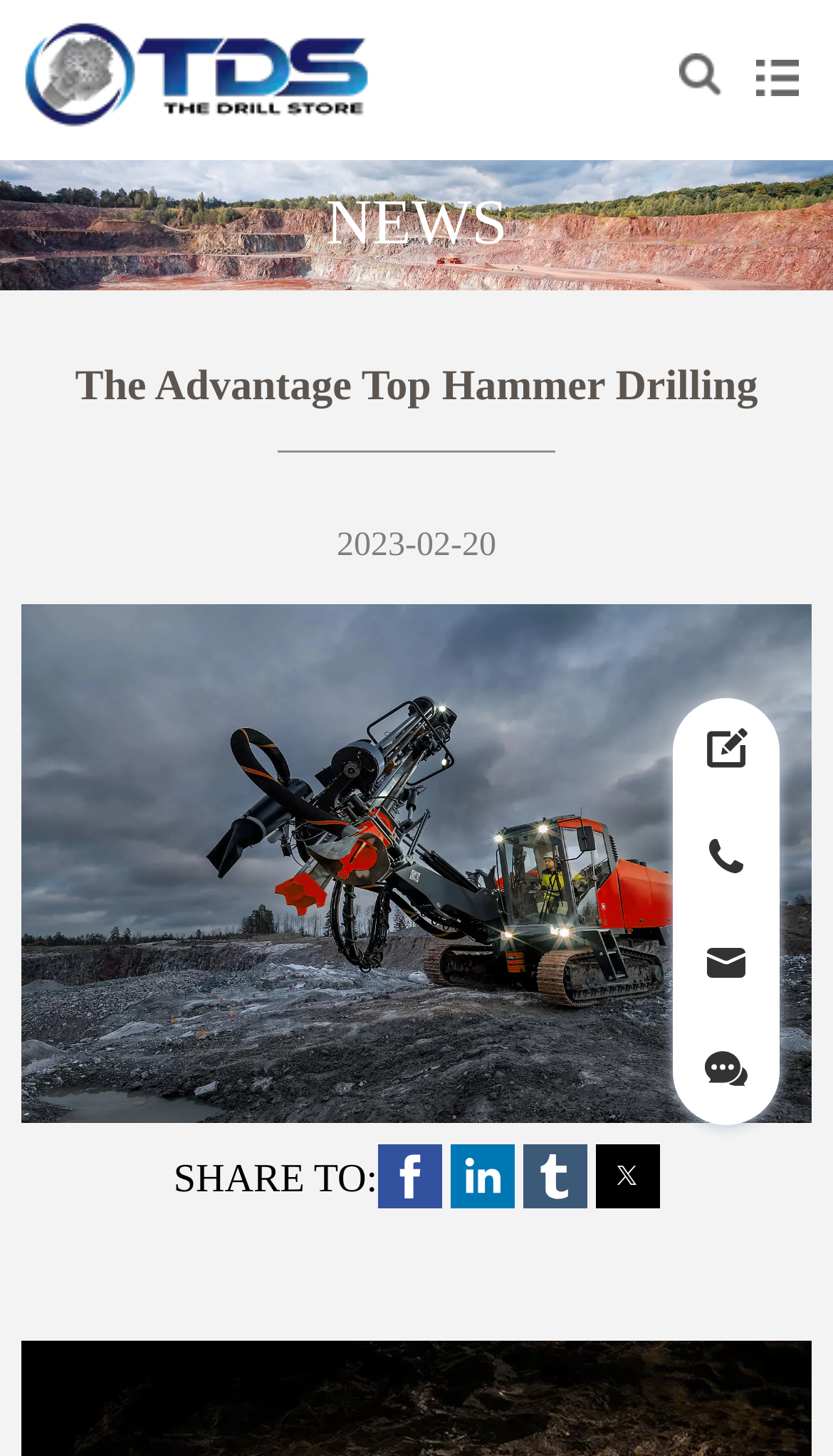Respond with a single word or phrase for the following question: 
What is the date of the article?

2023-02-20